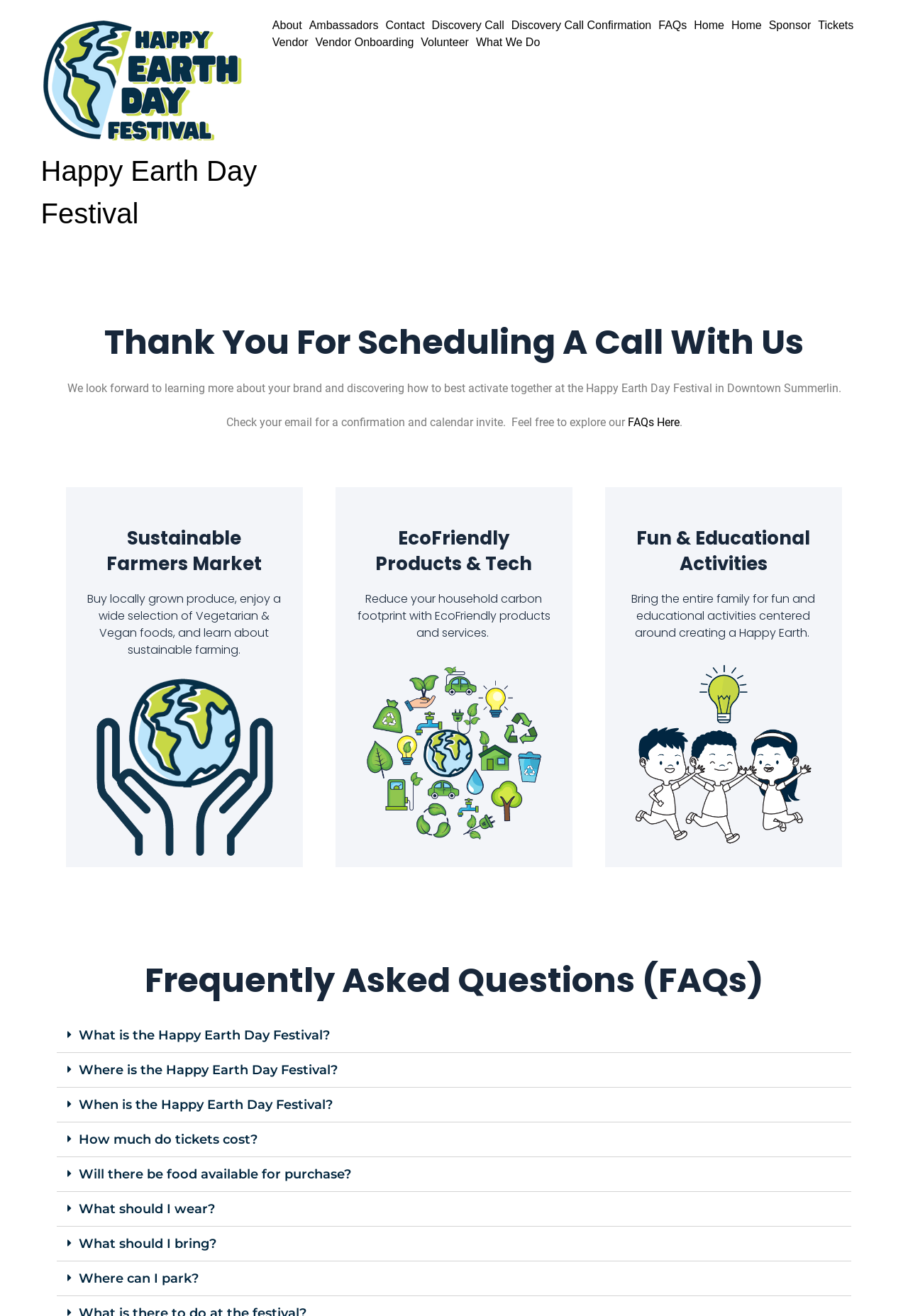By analyzing the image, answer the following question with a detailed response: What is the name of the festival?

The name of the festival can be found in the link 'Happy Earth Day Festival' which appears multiple times on the webpage, and also in the static text 'We look forward to learning more about your brand and discovering how to best activate together at the Happy Earth Day Festival in Downtown Summerlin.'